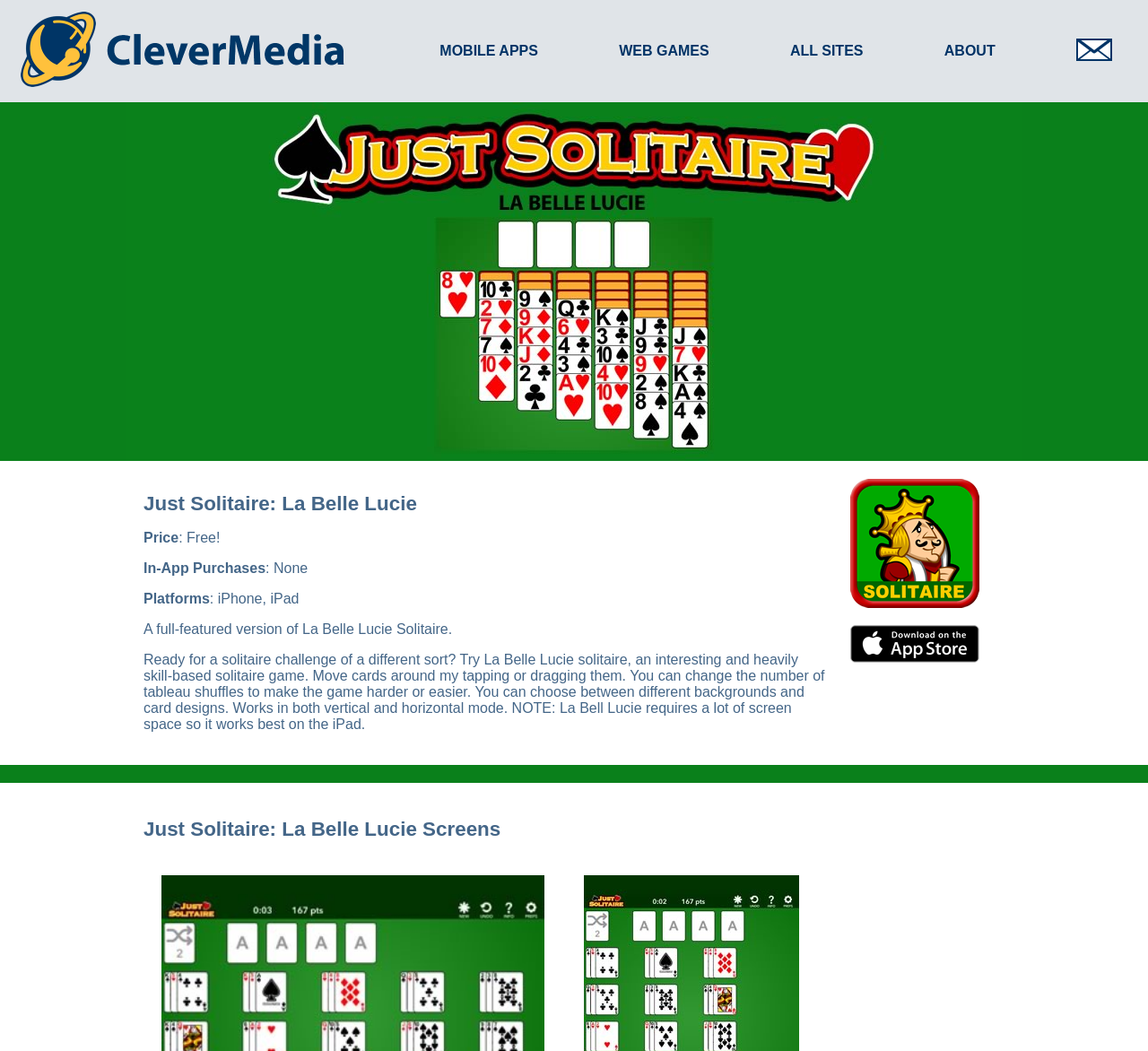Answer this question in one word or a short phrase: What is the main difference between La Belle Lucie solitaire and other solitaire games?

Heavily skill-based